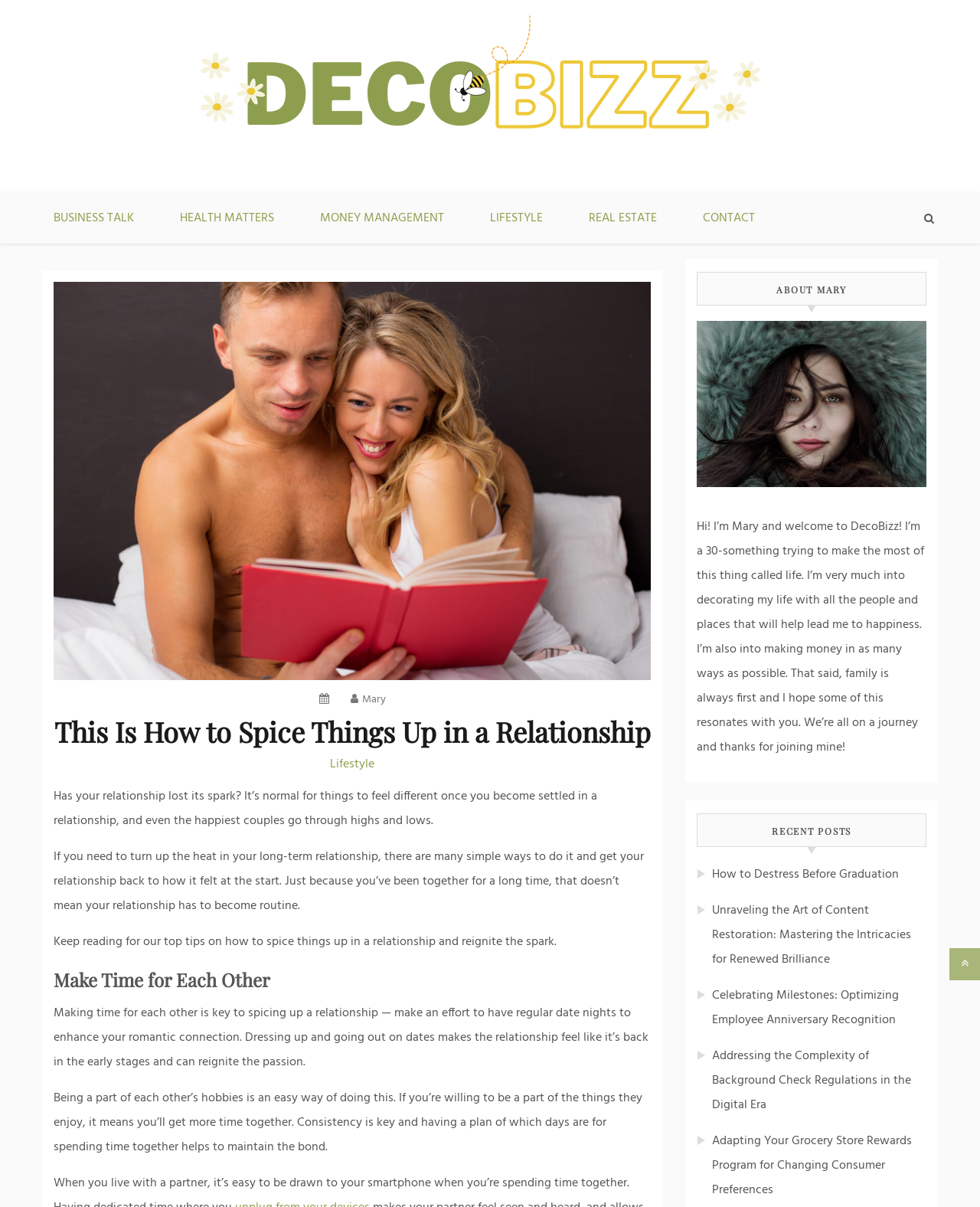Locate the bounding box coordinates of the area where you should click to accomplish the instruction: "go to DecoBizz Lifestyle Blog".

[0.109, 0.013, 0.891, 0.147]